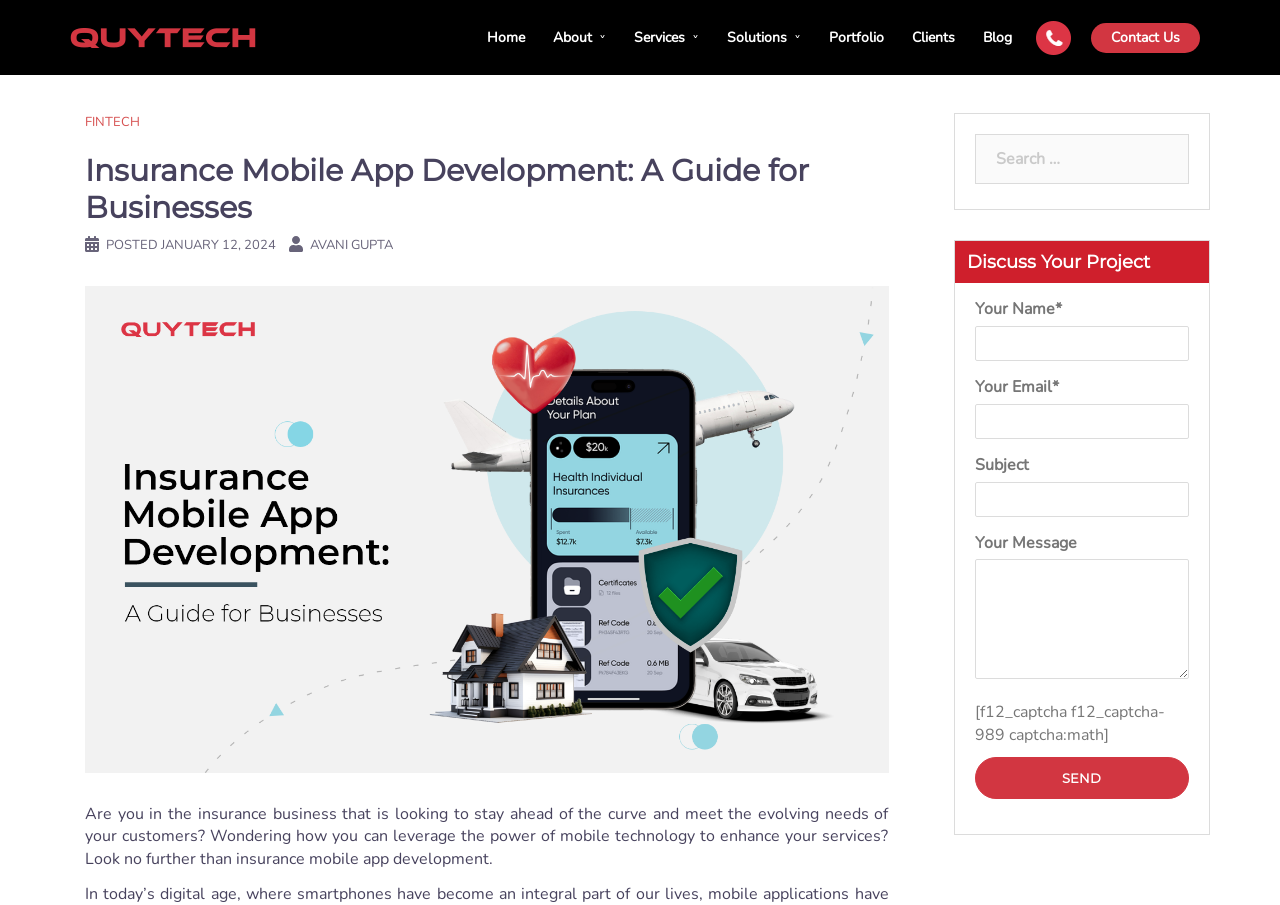By analyzing the image, answer the following question with a detailed response: How many input fields are there in the contact form?

There are 5 input fields in the contact form, including 'Your Name*', 'Your Email*', 'Subject', 'Your Message', and a captcha field.